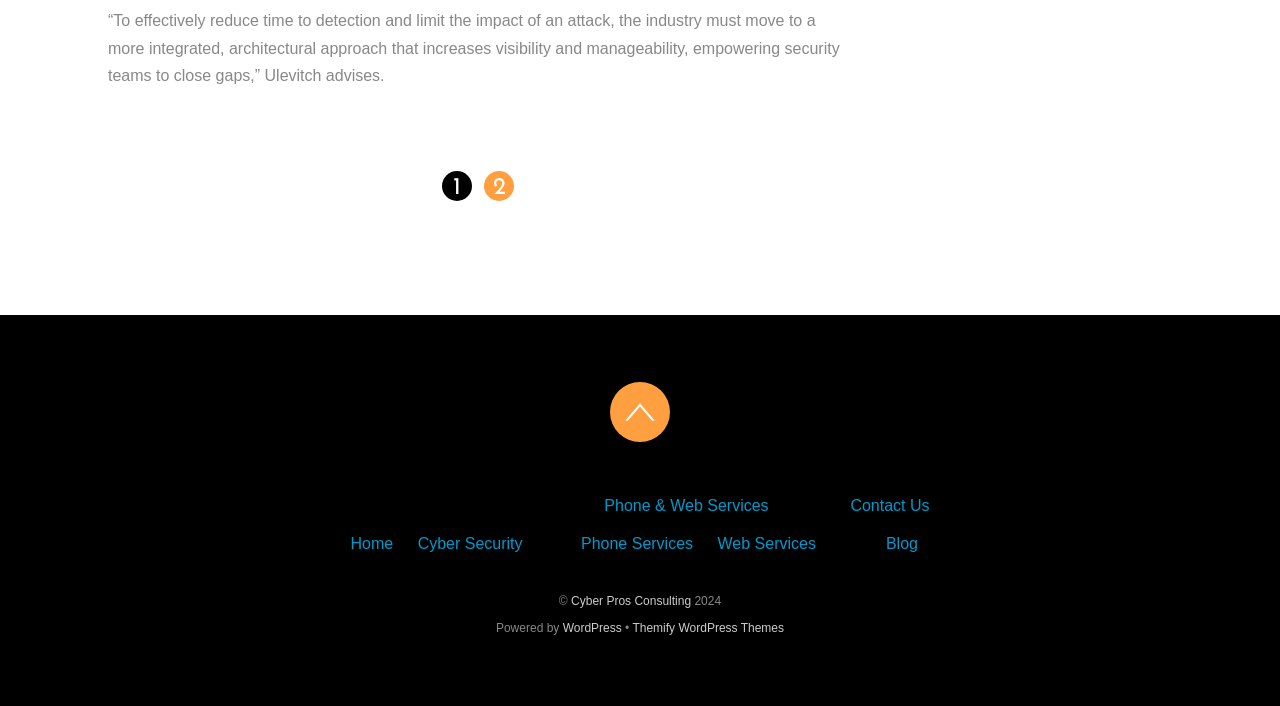How many main menu items are there?
Deliver a detailed and extensive answer to the question.

I counted the main menu items by looking at the links at the top of the page, which are 'Home', 'Cyber Security', 'Phone & Web Services', 'Contact Us', and 'Blog'. There are 5 main menu items in total.